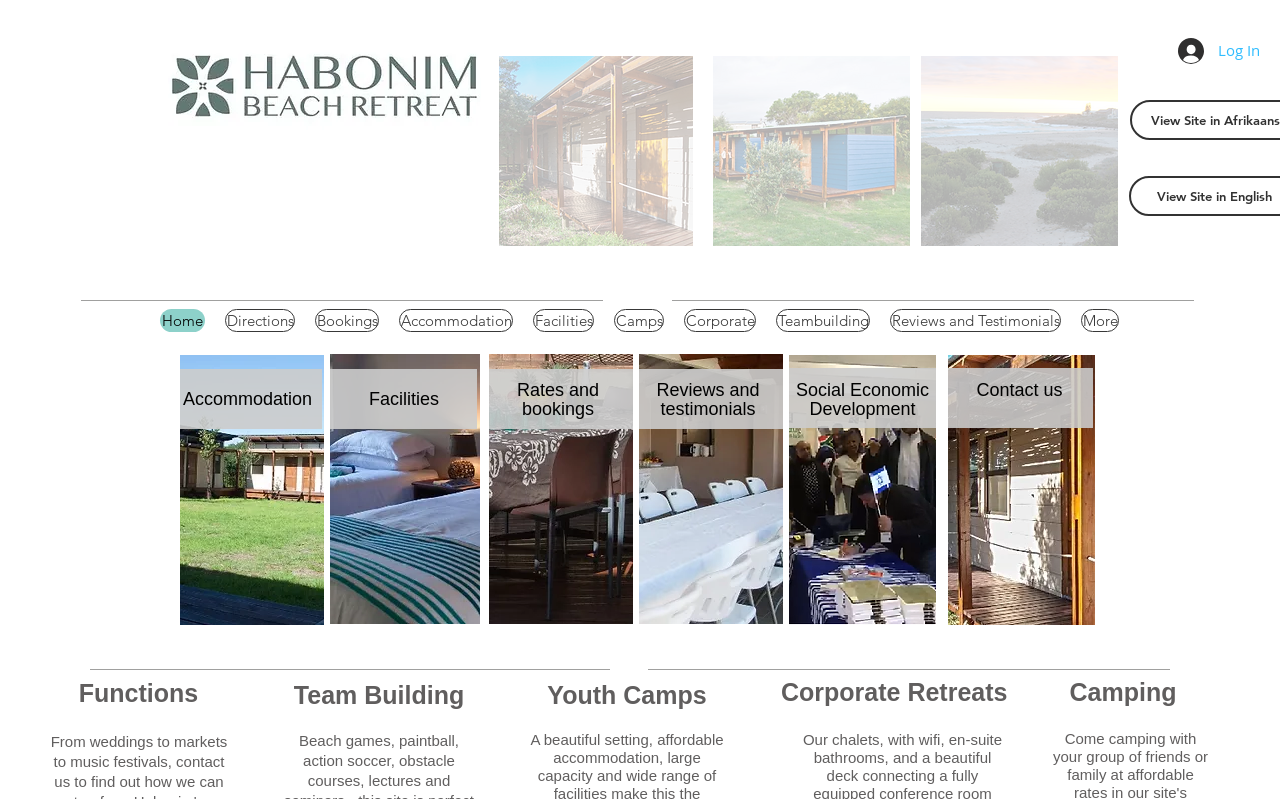Please specify the coordinates of the bounding box for the element that should be clicked to carry out this instruction: "Click on the 'Home' link". The coordinates must be four float numbers between 0 and 1, formatted as [left, top, right, bottom].

None